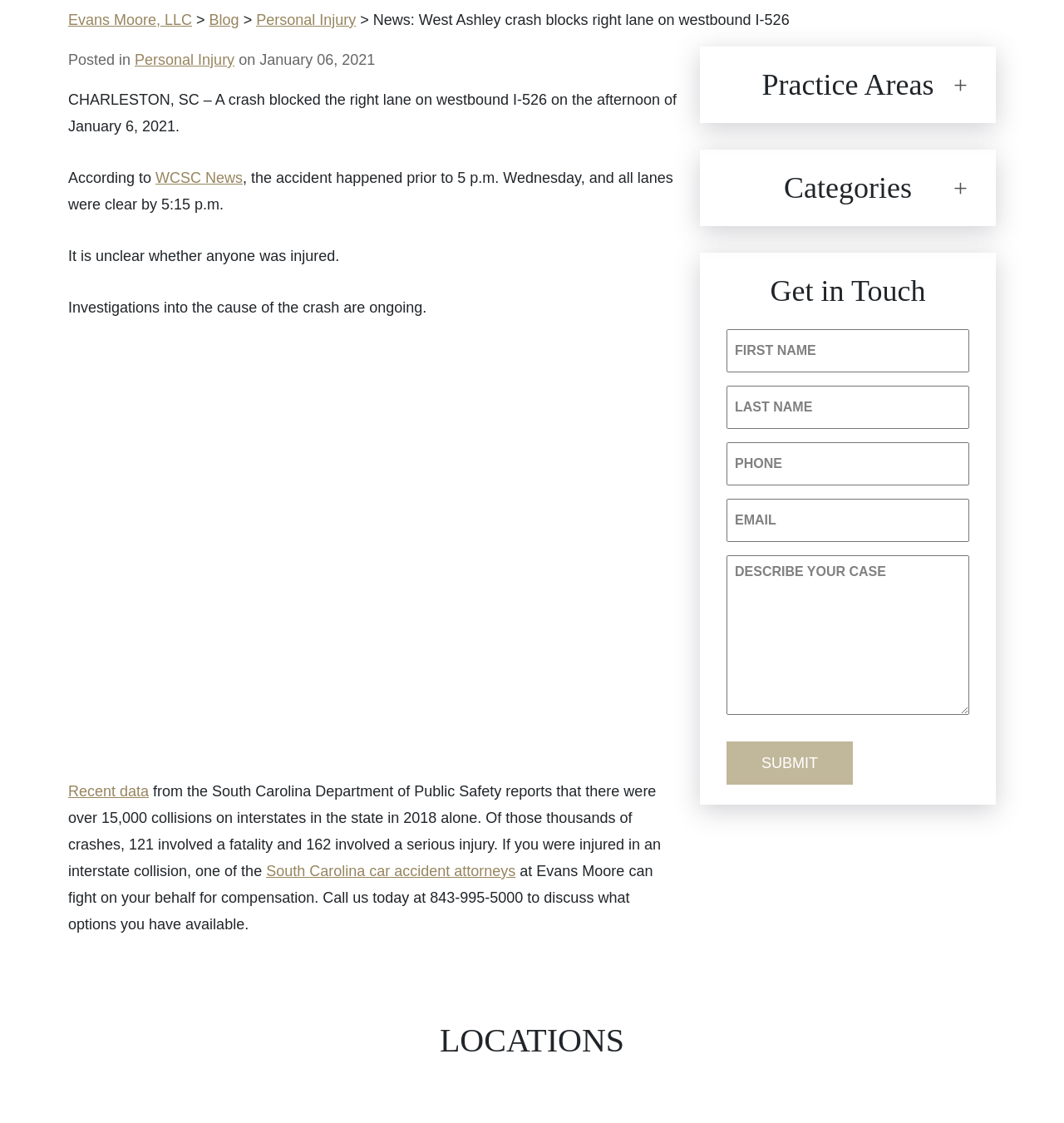From the element description: "South Carolina car accident attorneys", extract the bounding box coordinates of the UI element. The coordinates should be expressed as four float numbers between 0 and 1, in the order [left, top, right, bottom].

[0.25, 0.768, 0.485, 0.782]